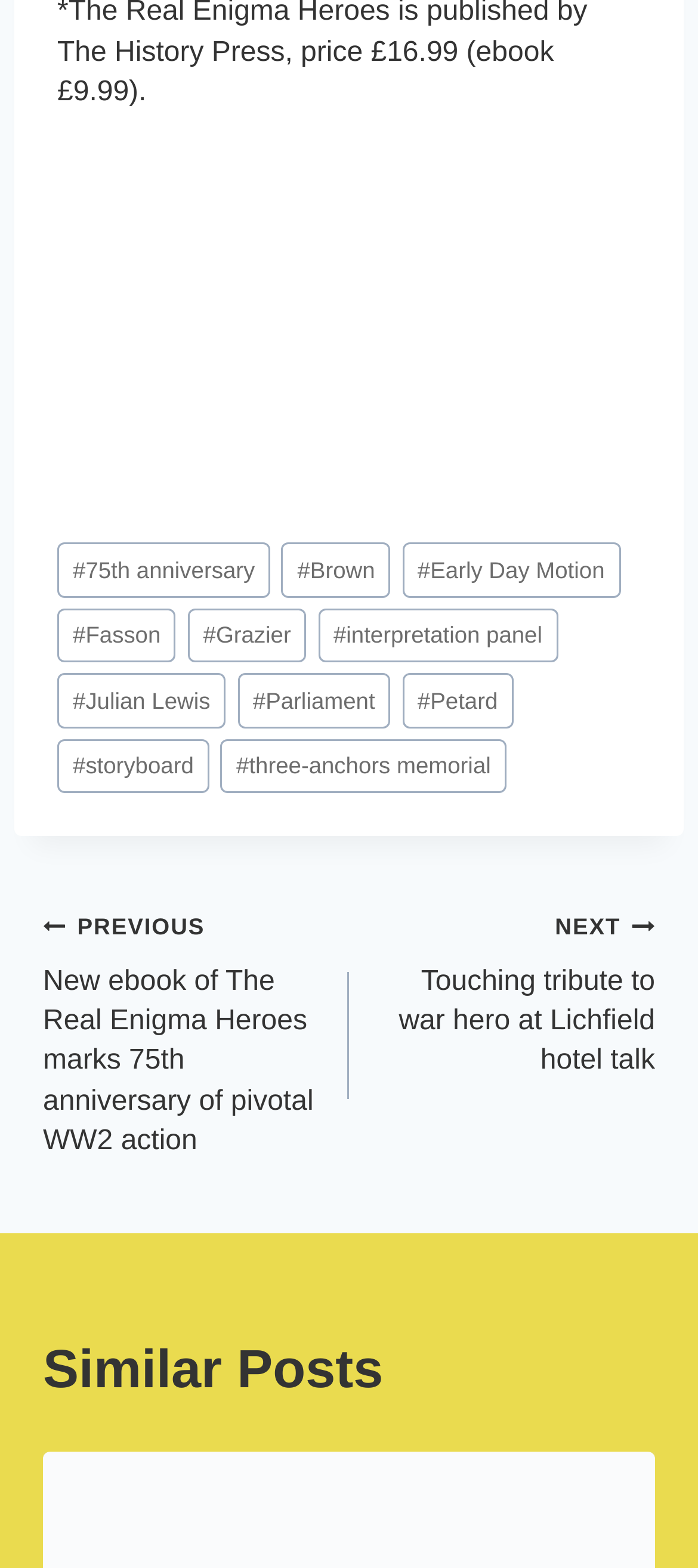What is the text of the first link in the navigation?
Please answer the question with as much detail and depth as you can.

I looked at the navigation element and found the first link element, which has the text 'PREVIOUS New ebook of The Real Enigma Heroes marks 75th anniversary of pivotal WW2 action'.